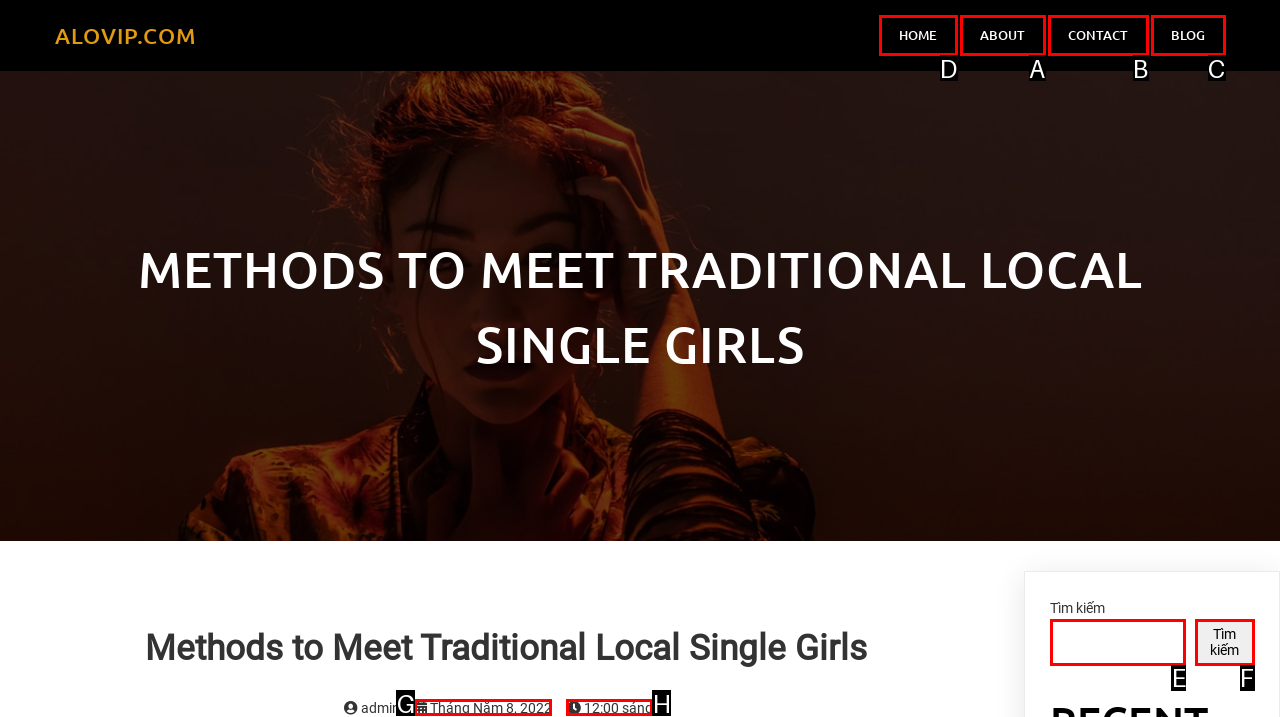Select the correct UI element to click for this task: go to home page.
Answer using the letter from the provided options.

D